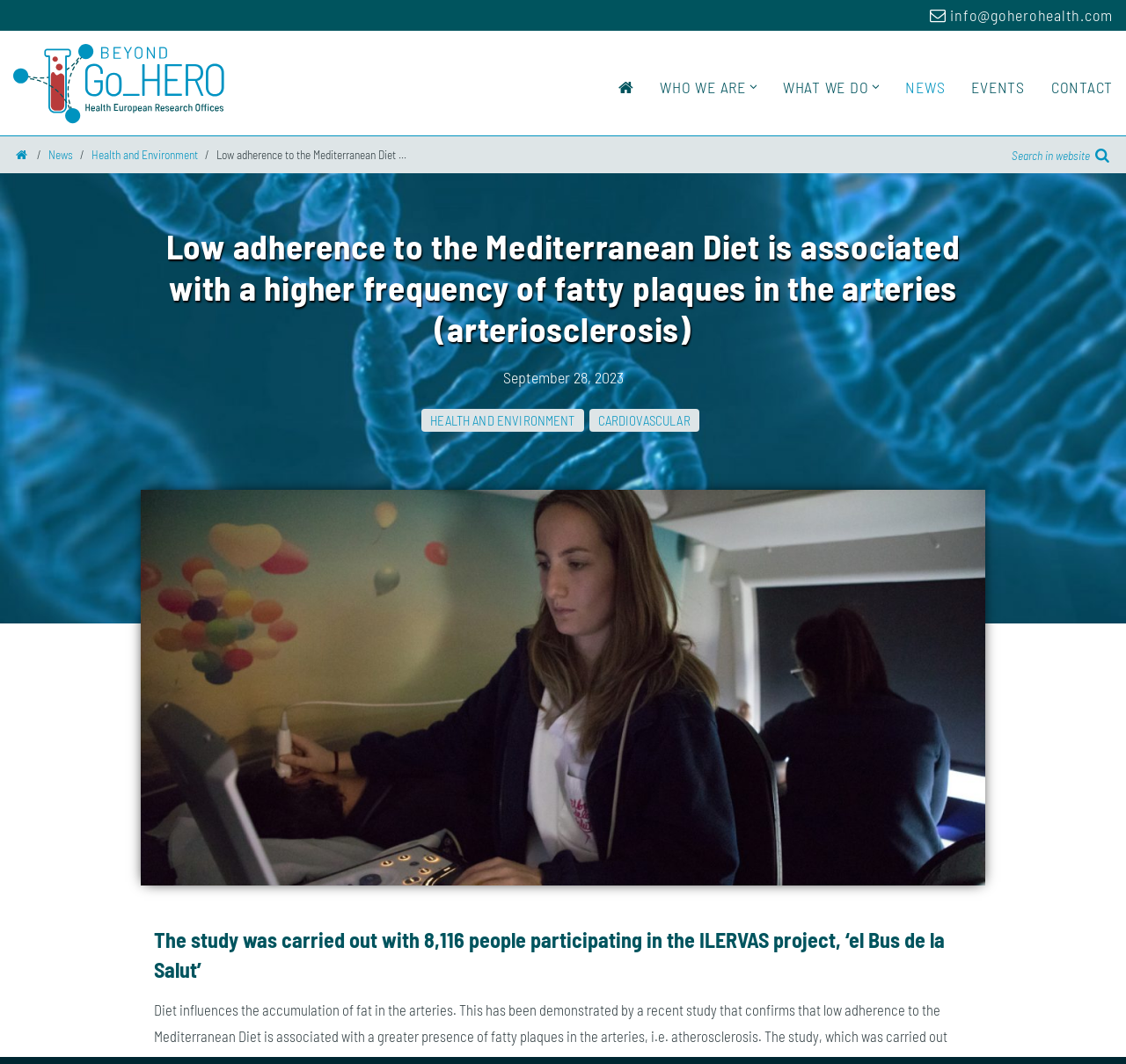How many main menu items are there?
From the screenshot, supply a one-word or short-phrase answer.

5